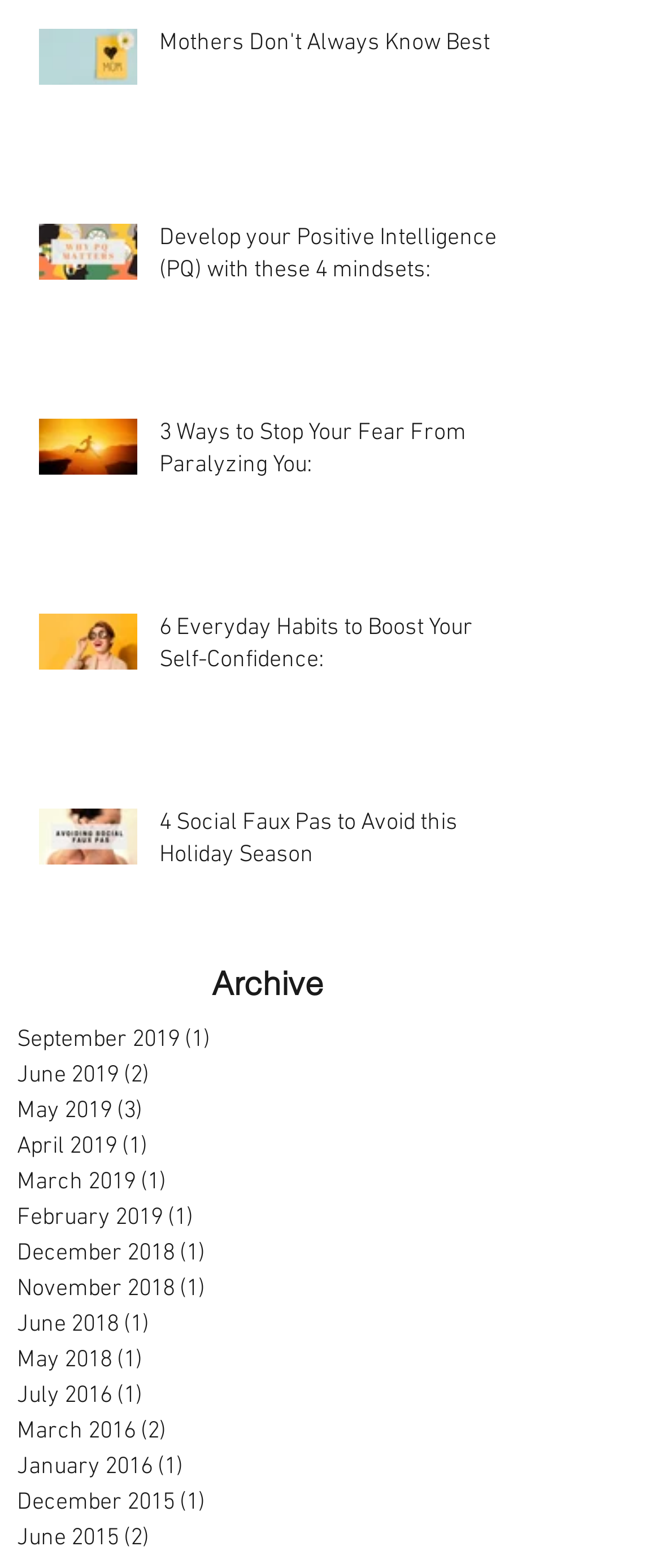Find the UI element described as: "September 2019 (1) 1 post" and predict its bounding box coordinates. Ensure the coordinates are four float numbers between 0 and 1, [left, top, right, bottom].

[0.026, 0.652, 0.795, 0.675]